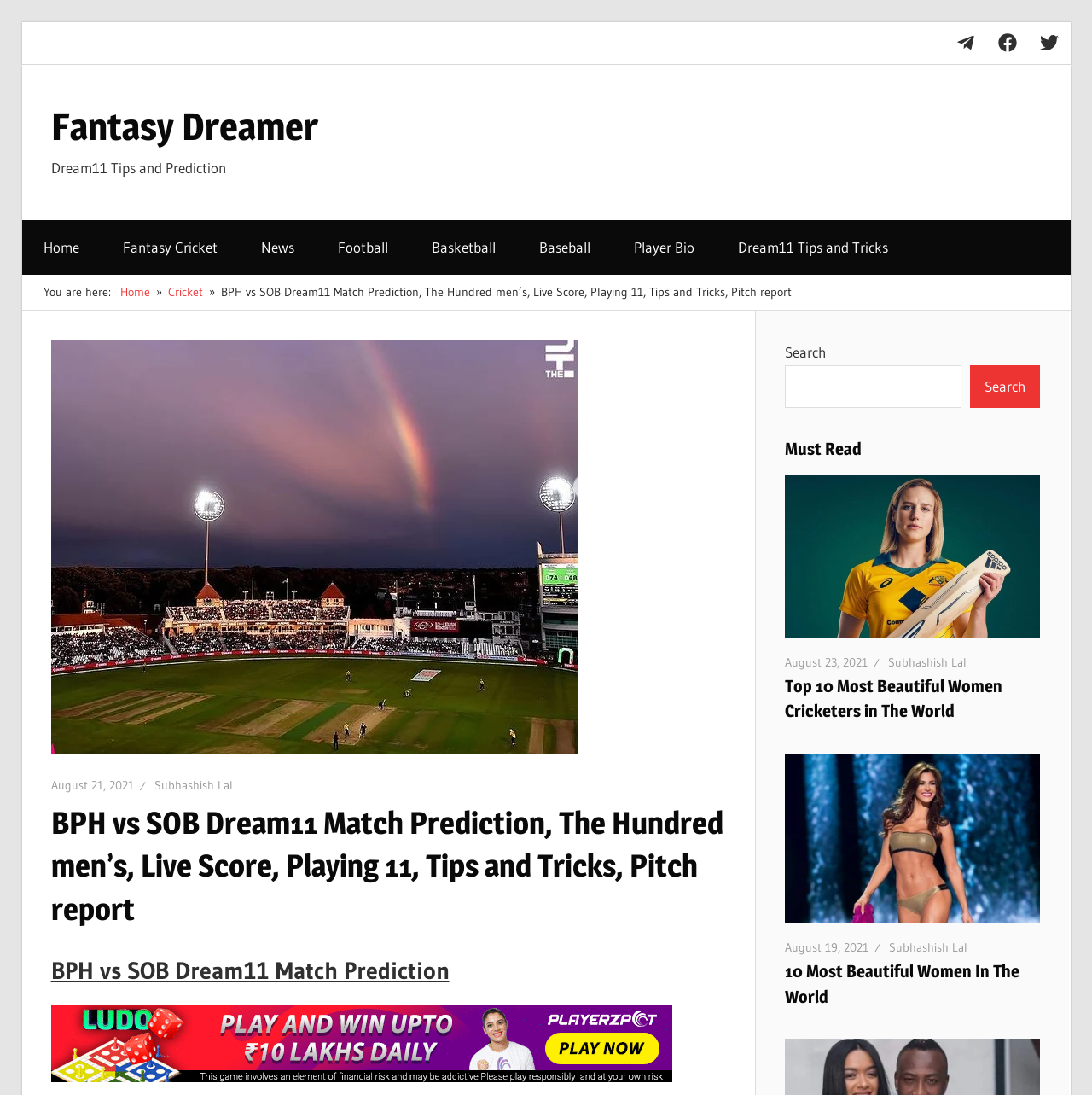Extract the bounding box of the UI element described as: "August 19, 2021".

[0.719, 0.858, 0.795, 0.872]